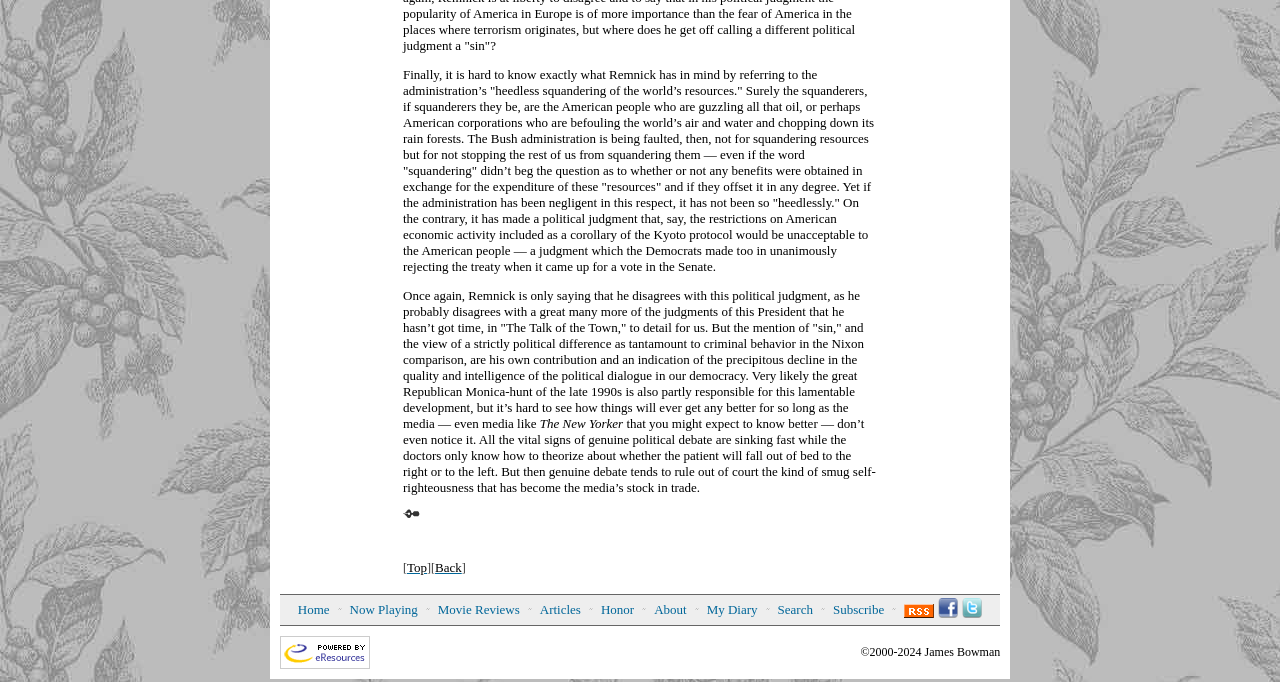Please pinpoint the bounding box coordinates for the region I should click to adhere to this instruction: "Click on the 'Get James Bowman's RSS Feed' link".

[0.706, 0.889, 0.73, 0.911]